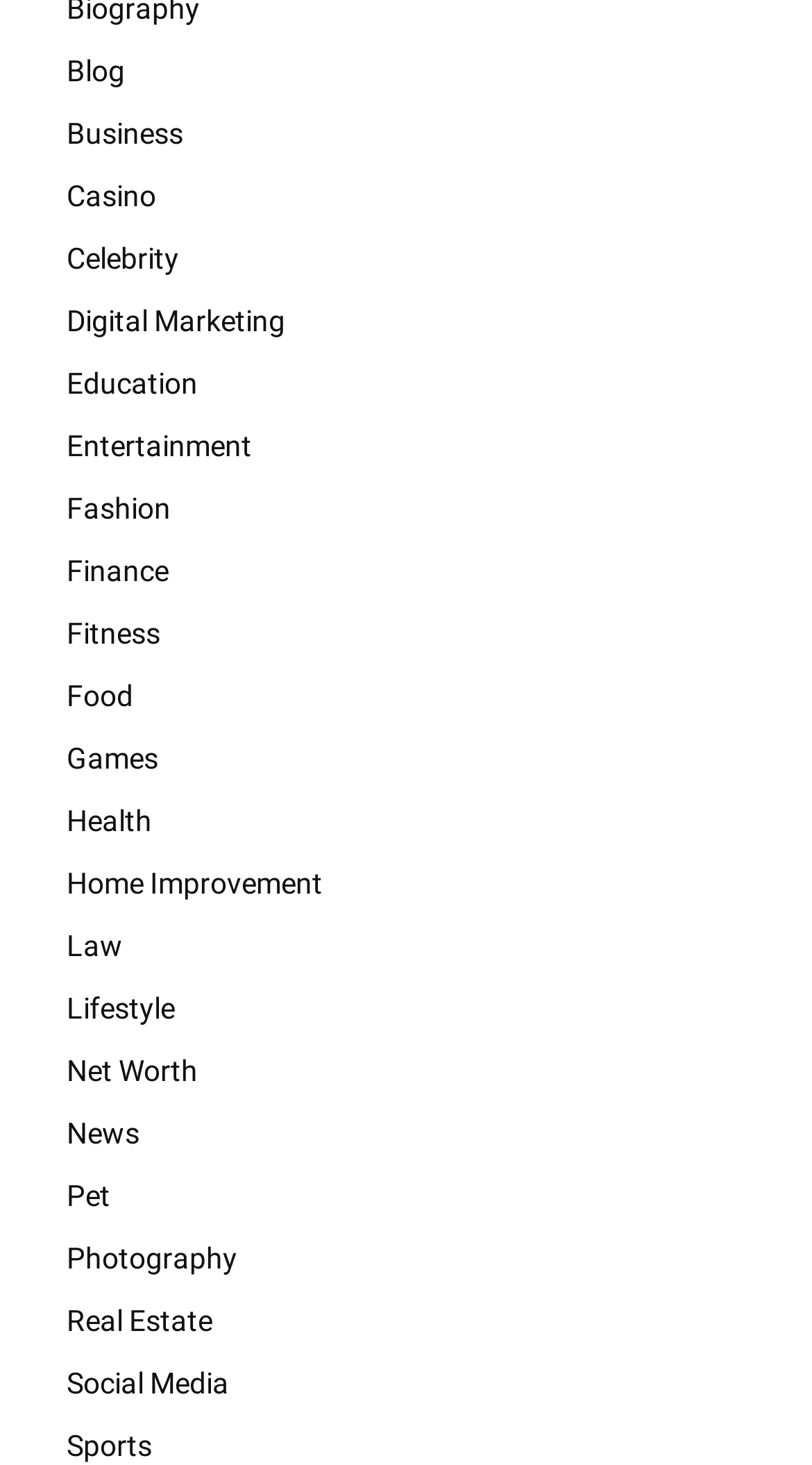Using the provided element description "Celebrity", determine the bounding box coordinates of the UI element.

[0.051, 0.155, 0.949, 0.198]